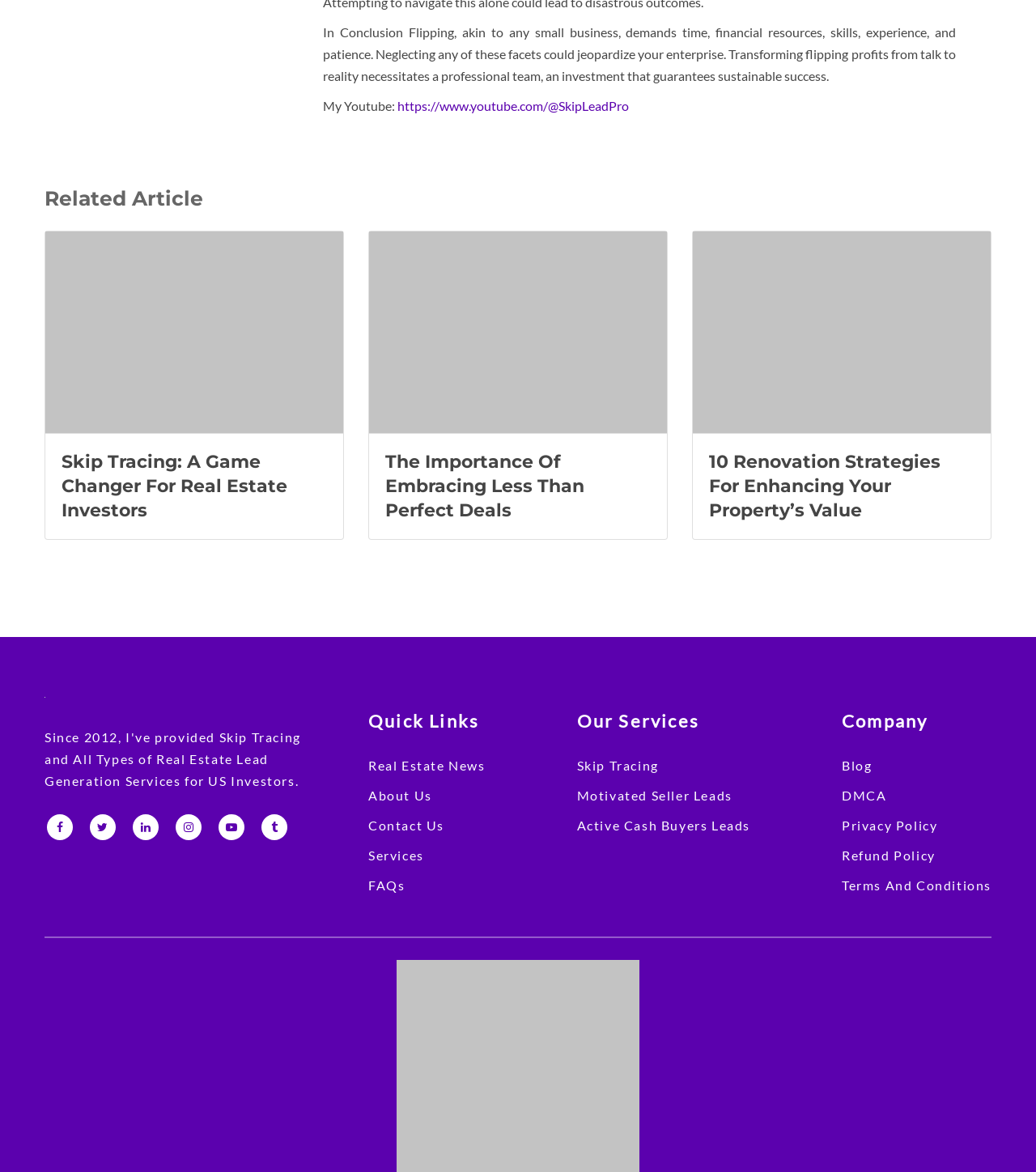Please specify the bounding box coordinates of the region to click in order to perform the following instruction: "Read the article about Skip Tracing".

[0.059, 0.384, 0.316, 0.446]